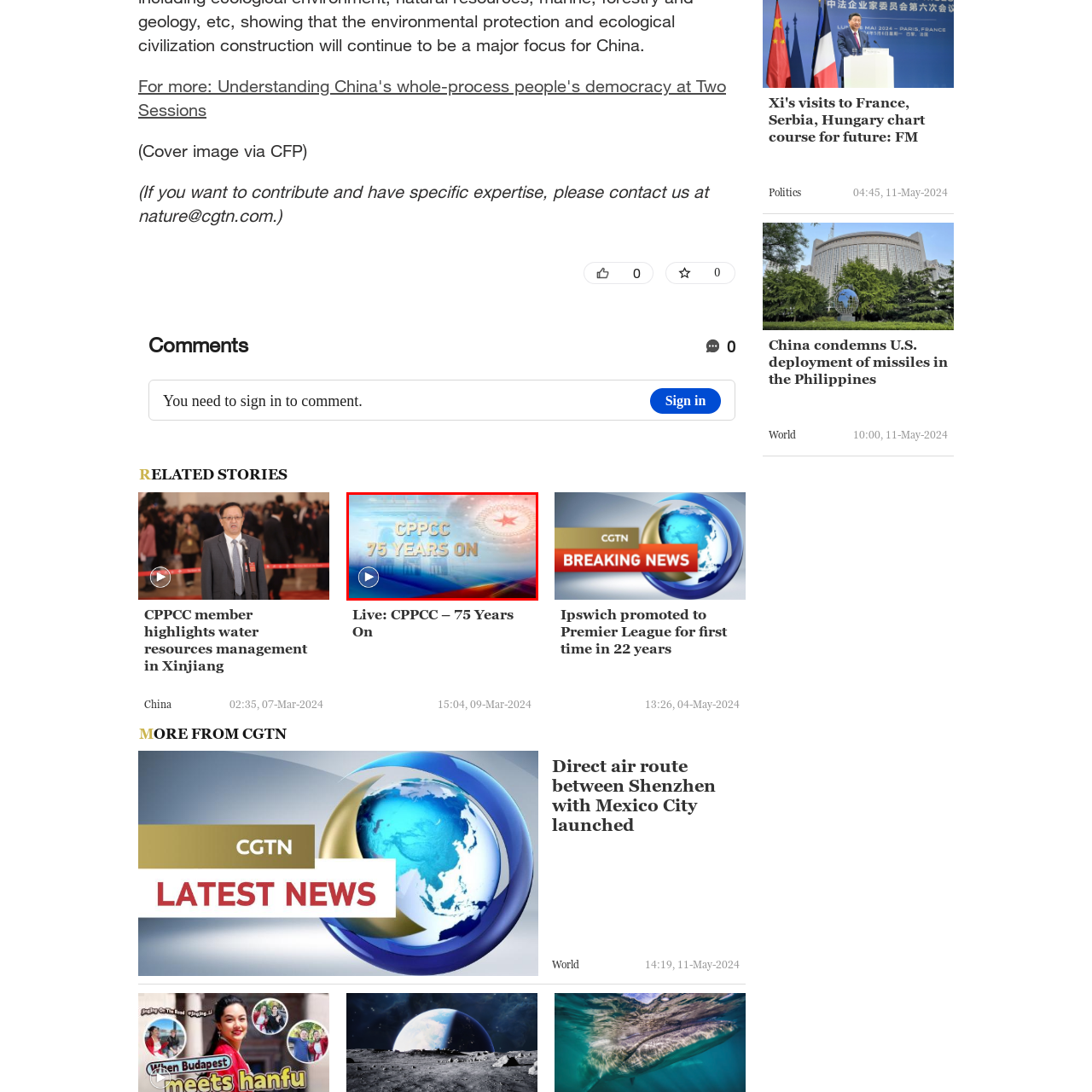Inspect the image surrounded by the red outline and respond to the question with a brief word or phrase:
What does the play button suggest?

Video presentation